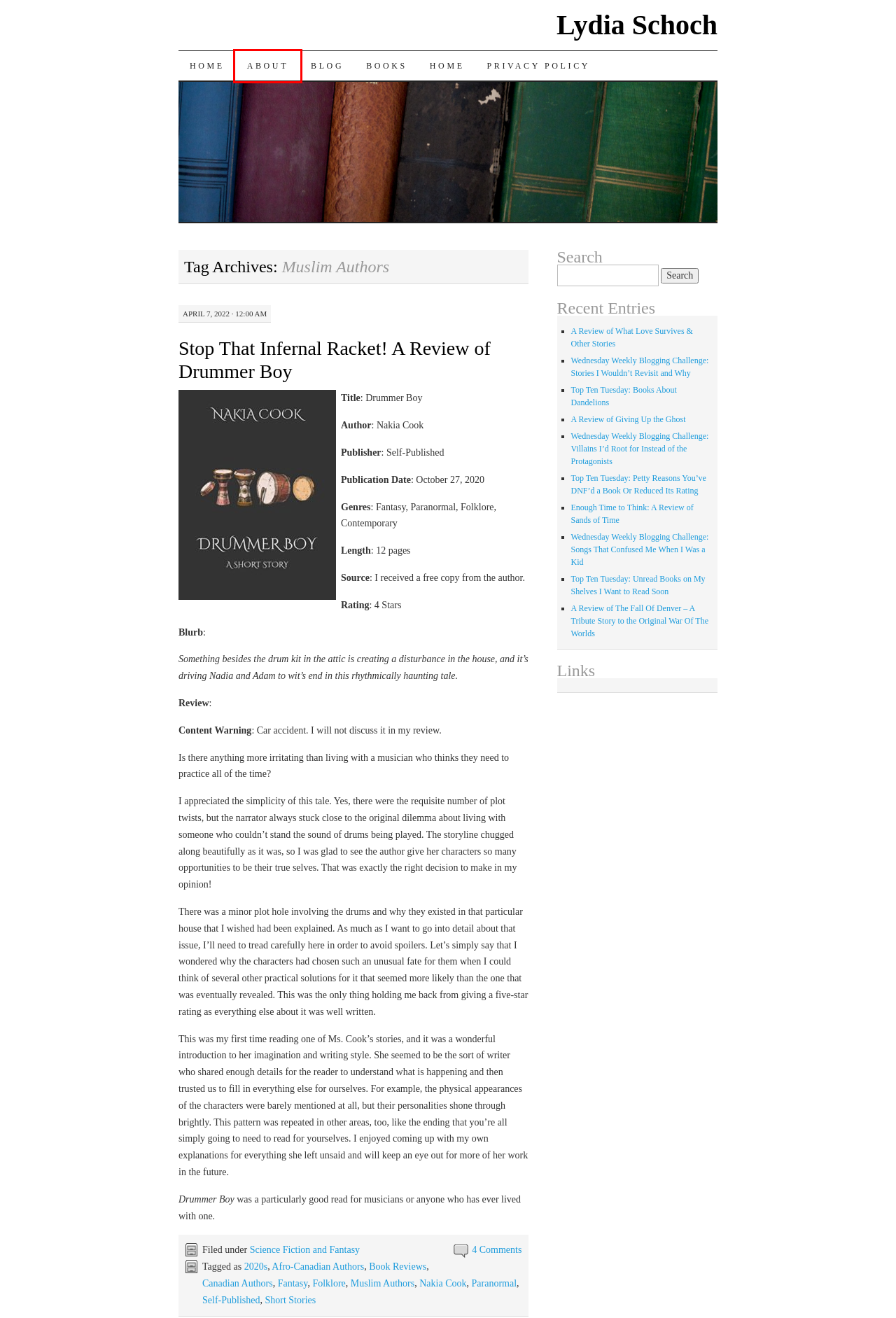Consider the screenshot of a webpage with a red bounding box around an element. Select the webpage description that best corresponds to the new page after clicking the element inside the red bounding box. Here are the candidates:
A. Canadian Authors | Lydia Schoch
B. Home | Lydia Schoch
C. Wednesday Weekly Blogging Challenge: Songs That Confused Me When I Was a Kid | Lydia Schoch
D. Privacy Policy | Lydia Schoch
E. Short Stories | Lydia Schoch
F. About | Lydia Schoch
G. Paranormal | Lydia Schoch
H. A Review of What Love Survives & Other Stories | Lydia Schoch

F